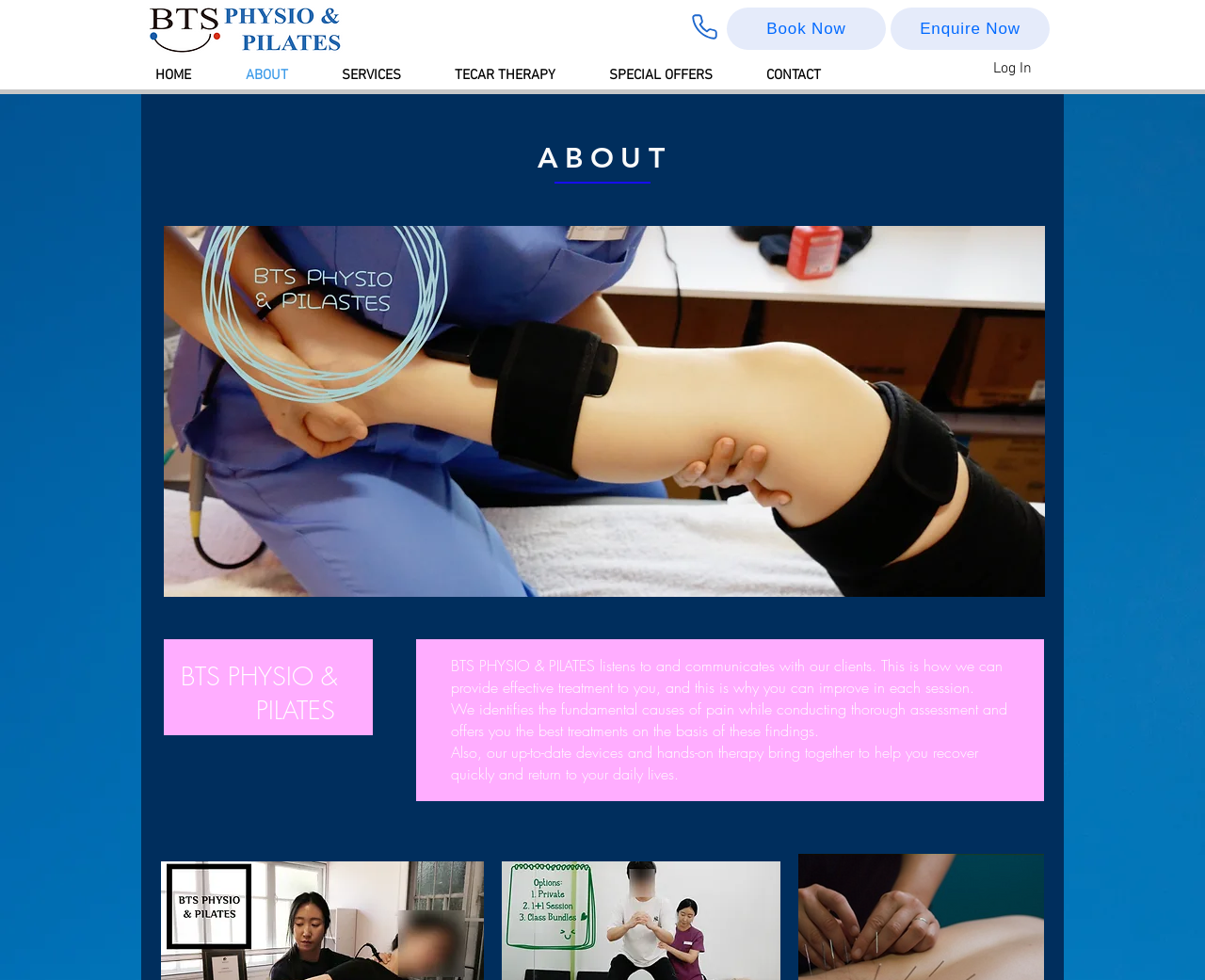Please identify the bounding box coordinates of the area I need to click to accomplish the following instruction: "Click the Log In button".

[0.813, 0.054, 0.867, 0.087]